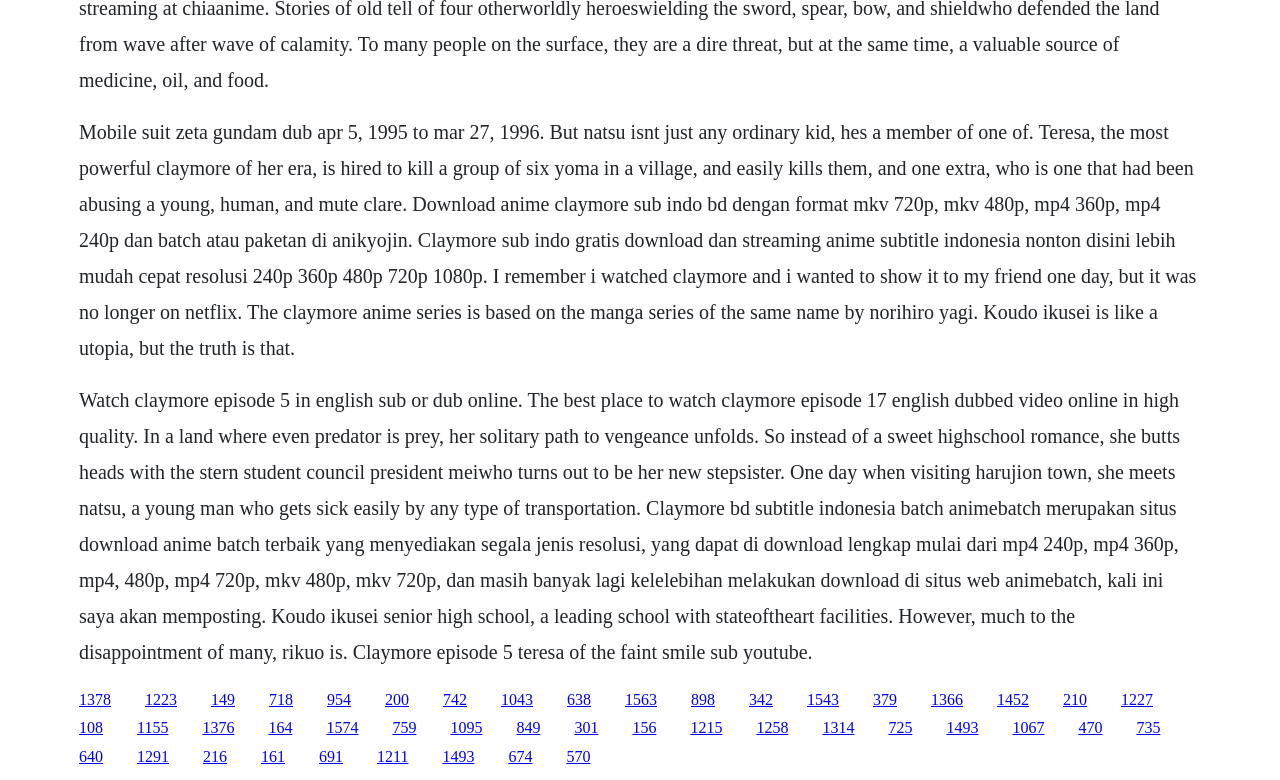What is the name of the character mentioned in the text?
Using the picture, provide a one-word or short phrase answer.

Teresa